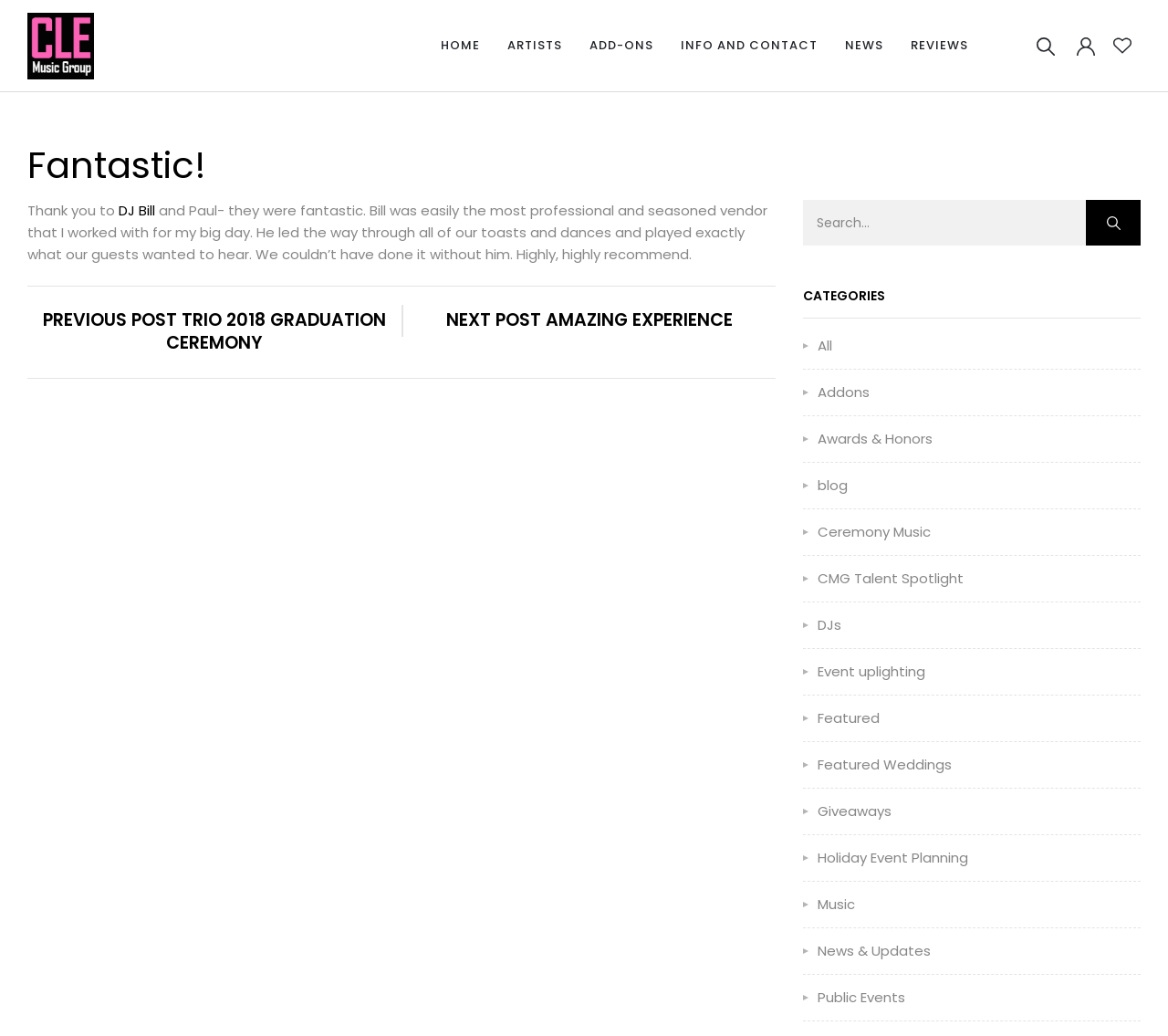Who is the DJ mentioned in the review?
Answer the question based on the image using a single word or a brief phrase.

DJ Bill